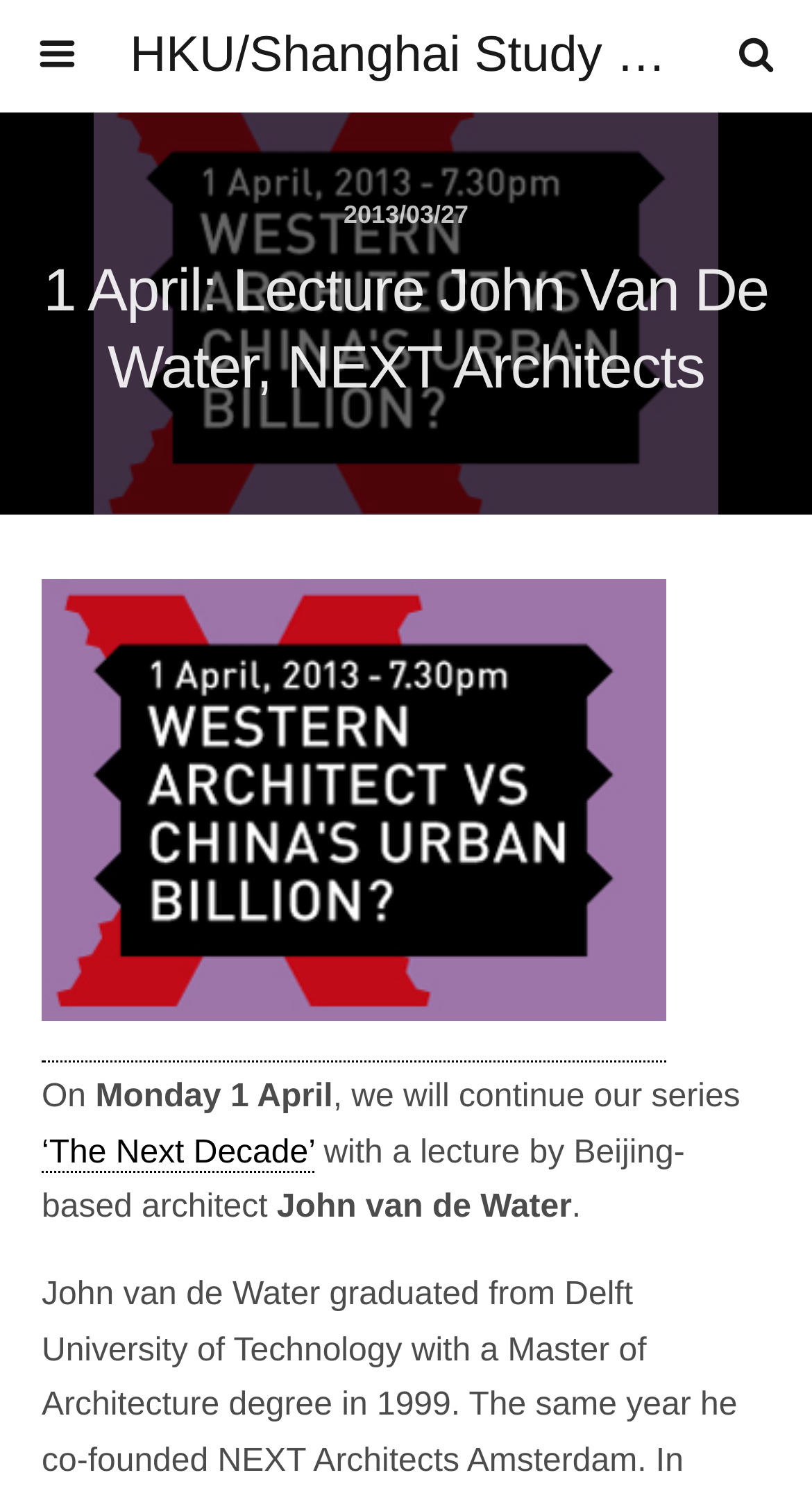Give a short answer to this question using one word or a phrase:
What is the date of the lecture?

1 April